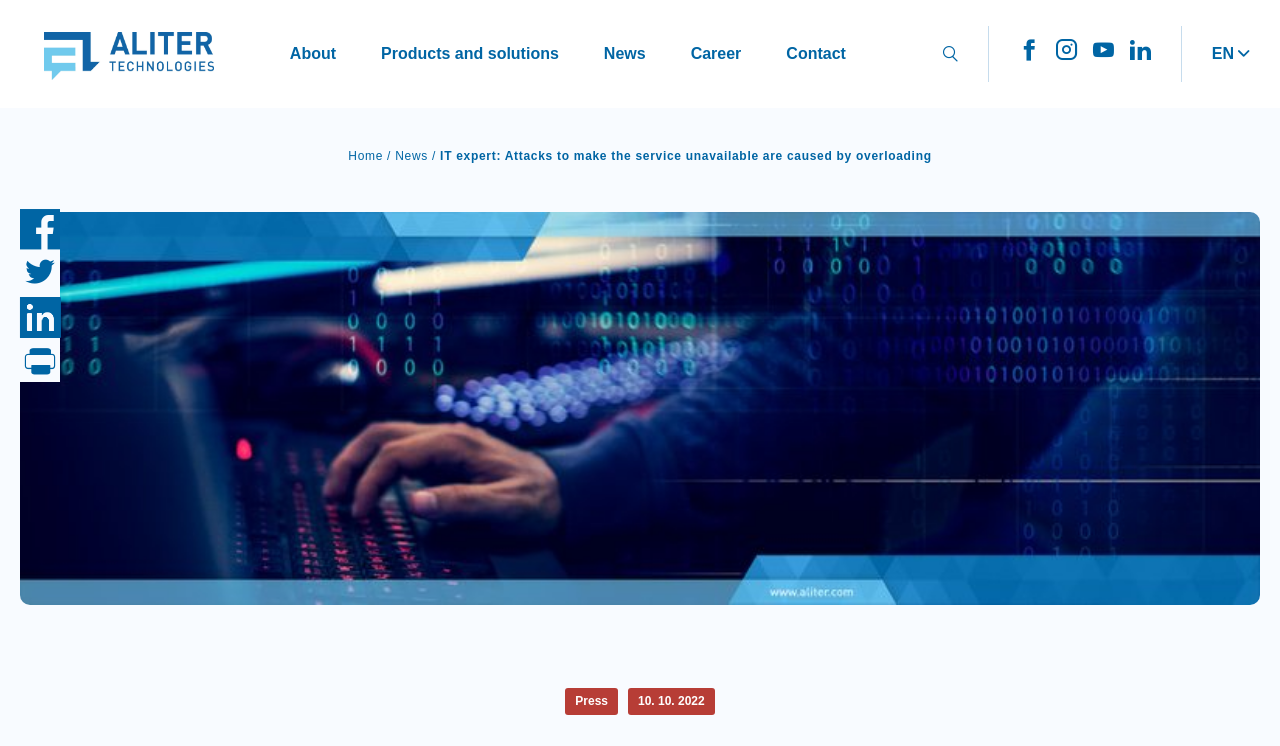Locate the bounding box coordinates of the clickable area to execute the instruction: "Click on the 'About' link". Provide the coordinates as four float numbers between 0 and 1, represented as [left, top, right, bottom].

[0.226, 0.062, 0.263, 0.083]